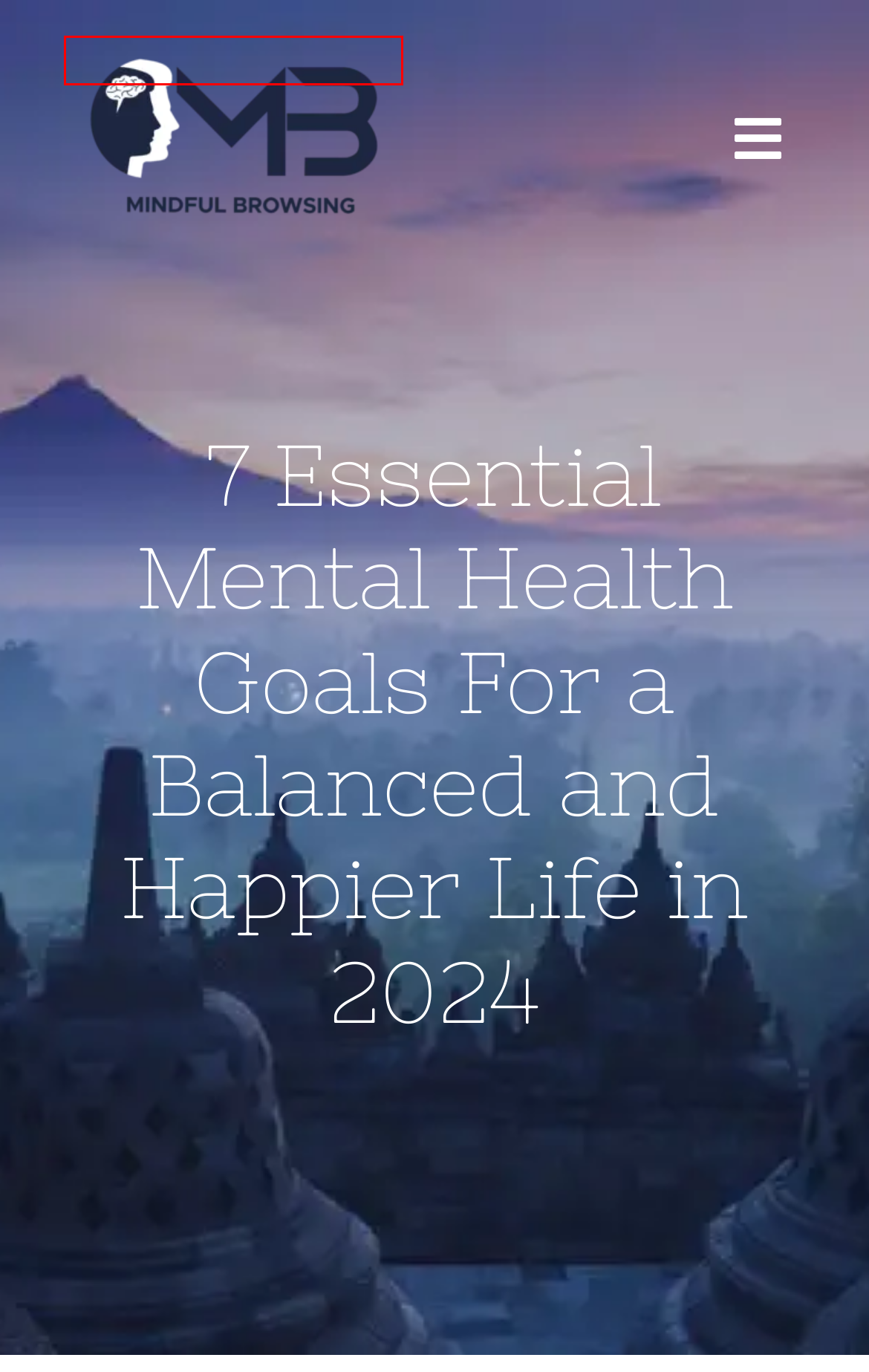Examine the screenshot of a webpage with a red rectangle bounding box. Select the most accurate webpage description that matches the new webpage after clicking the element within the bounding box. Here are the candidates:
A. VK | 登录
B. Mindful Browsing - A Dedicated Mindfulness Platform
C. Mindfulness Archives - Mindful Browsing
D. About - Mindful Browsing
E. Self Reflection Questions for Personal Growth in this Digital Era
F. Why Cant I Make Friends? Exploring Friendship Challenges
G. Contact - Mindful Browsing
H. Spirituality Archives - Mindful Browsing

B